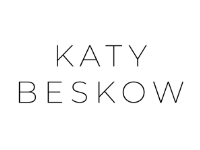What is Katy Beskow known for?
Please answer the question with as much detail as possible using the screenshot.

According to the image, Katy Beskow is a renowned advocate for vegan cooking, which implies that she is known for her contributions to plant-based cuisine.